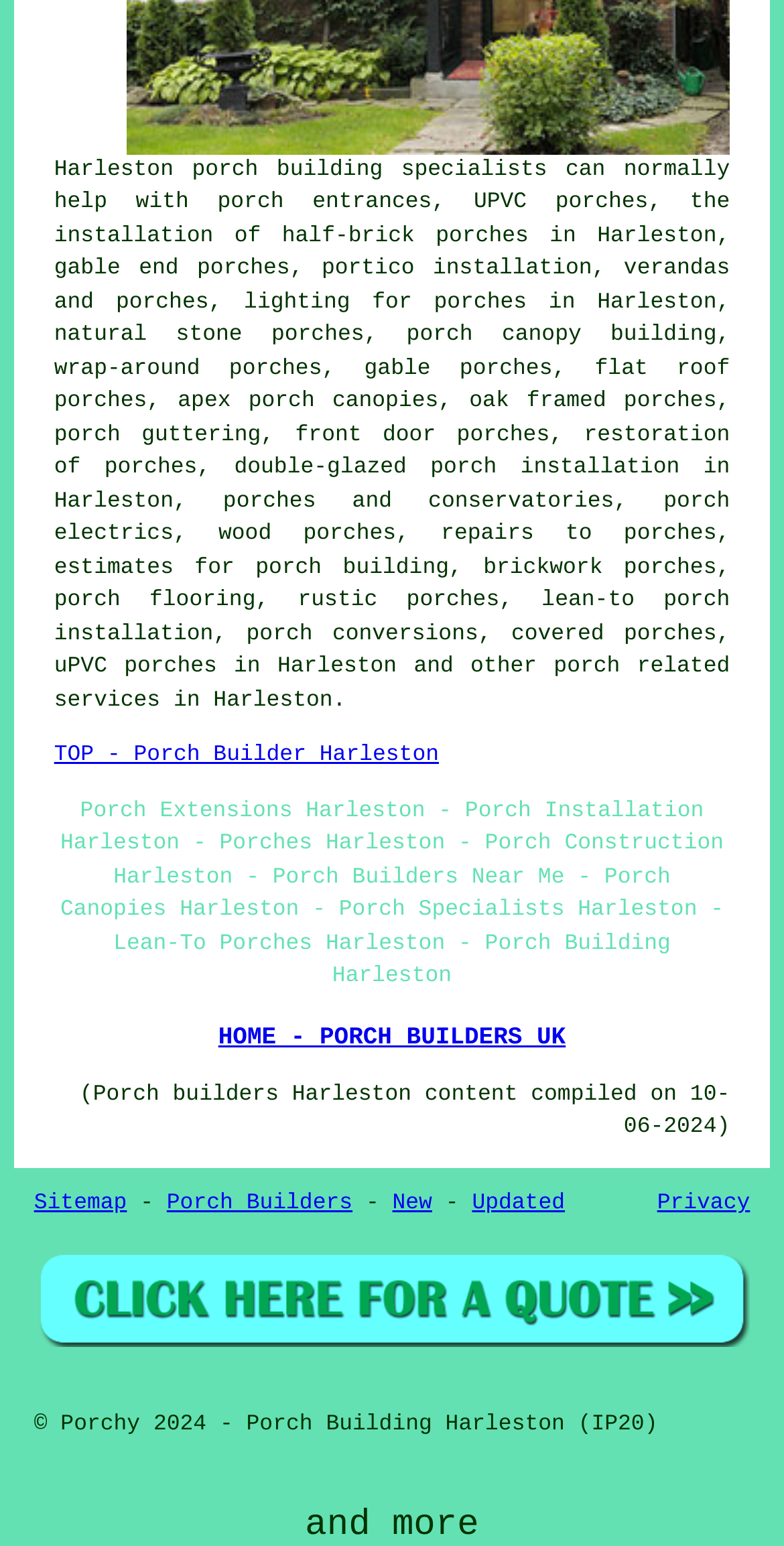What is the date of the porch builders Harleston content compilation?
Could you answer the question in a detailed manner, providing as much information as possible?

According to the webpage content, the porch builders Harleston content was compiled on 10-06-2024, indicating the date of the content's creation or update.